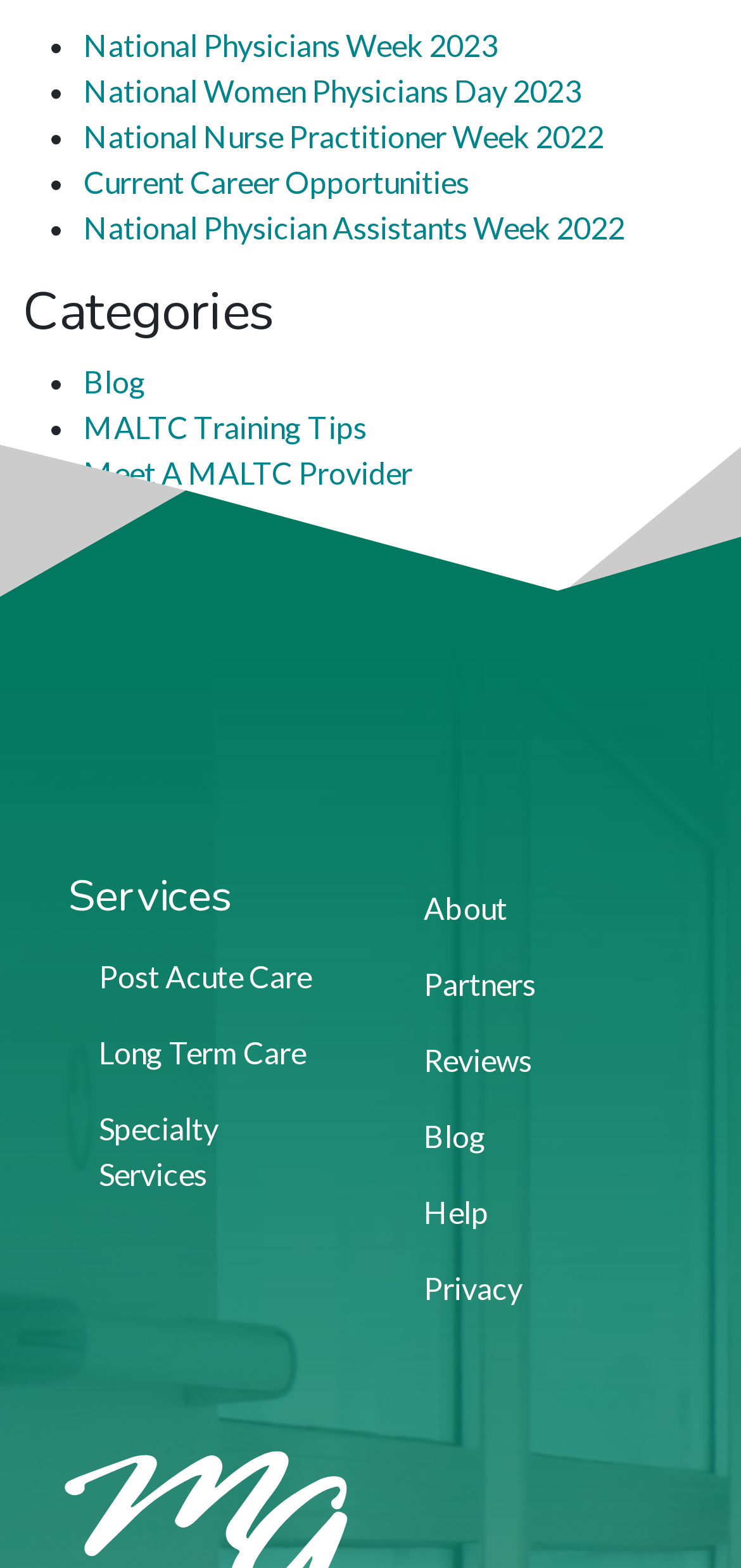What is the first national physician-related event listed?
Look at the image and respond with a one-word or short phrase answer.

National Physicians Week 2023